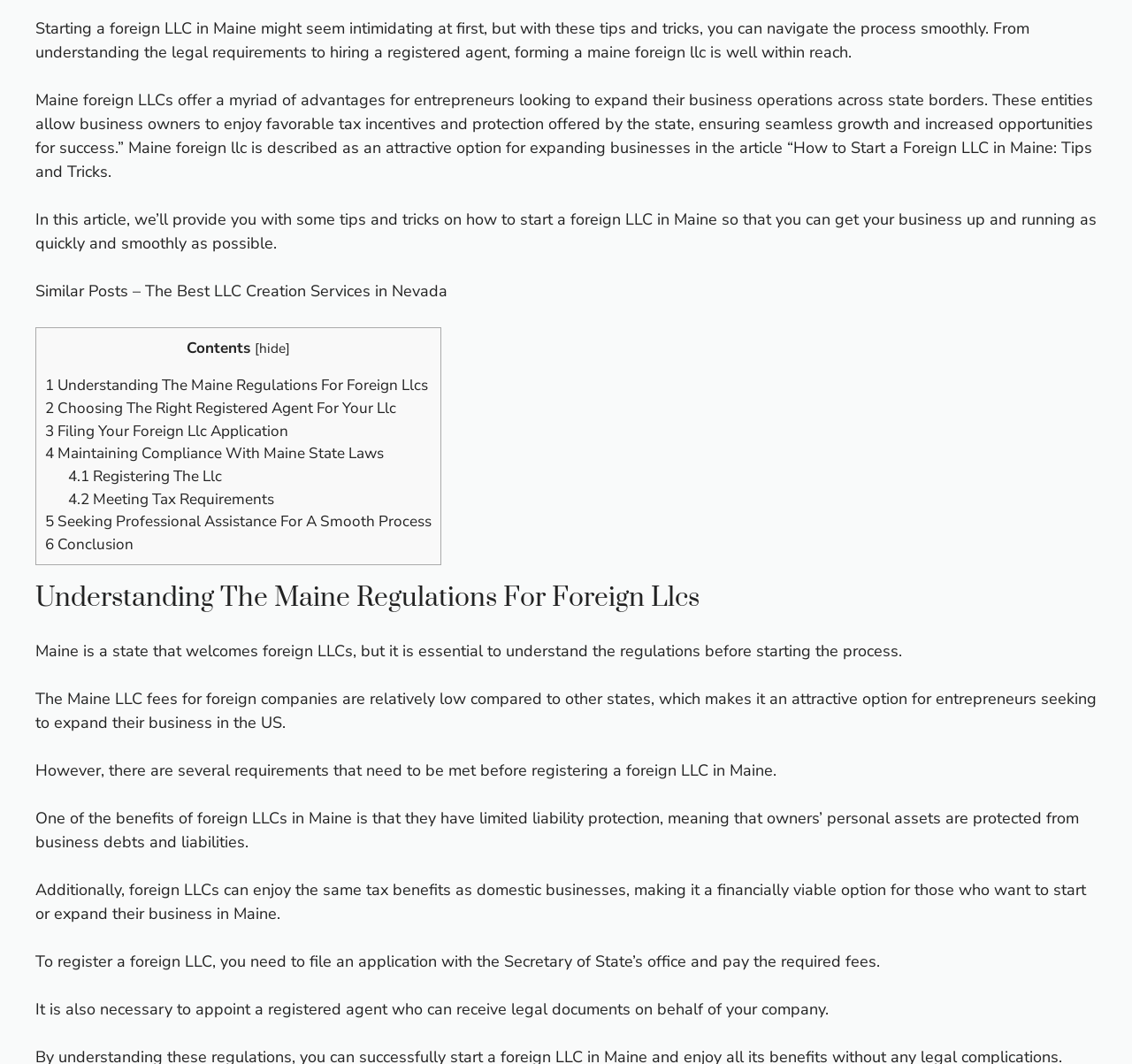Given the element description "Hustle Culture", identify the bounding box of the corresponding UI element.

None